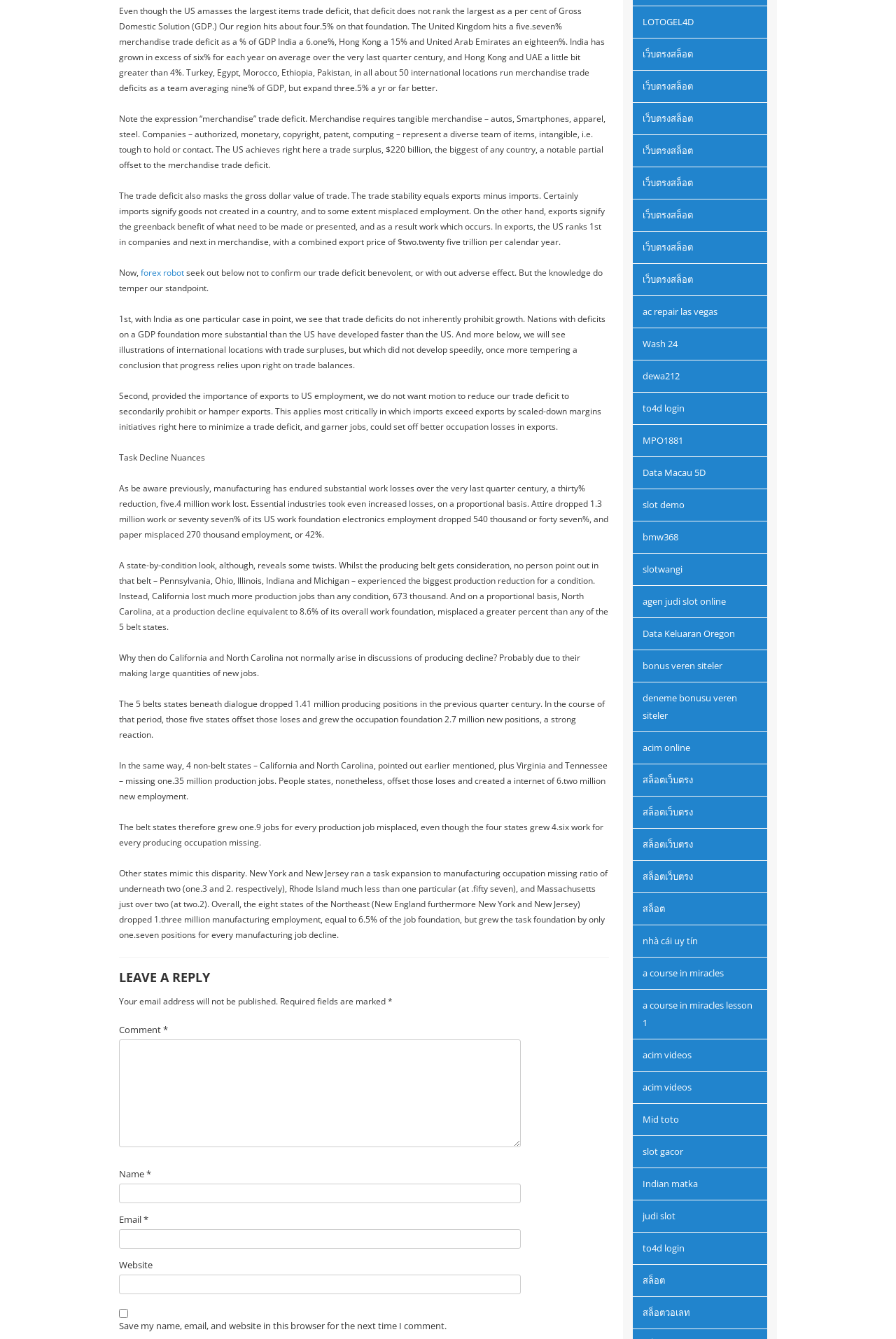Which state has lost the most manufacturing jobs?
Please provide a single word or phrase as the answer based on the screenshot.

California